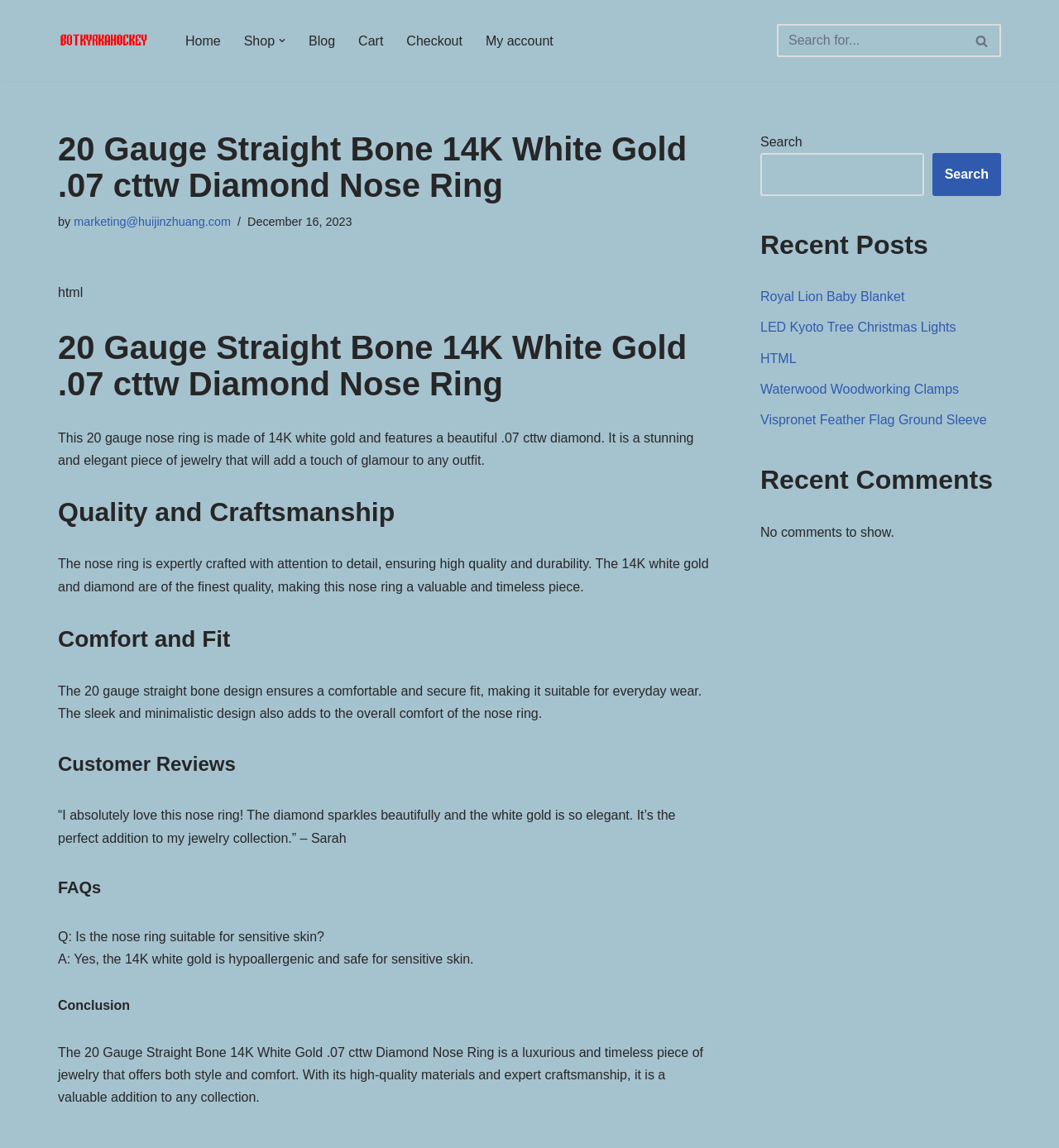What is the weight of the diamond?
Please provide a comprehensive answer to the question based on the webpage screenshot.

The weight of the diamond can be found in the product description, which states 'This 20 gauge nose ring is made of 14K white gold and features a beautiful .07 cttw diamond.'